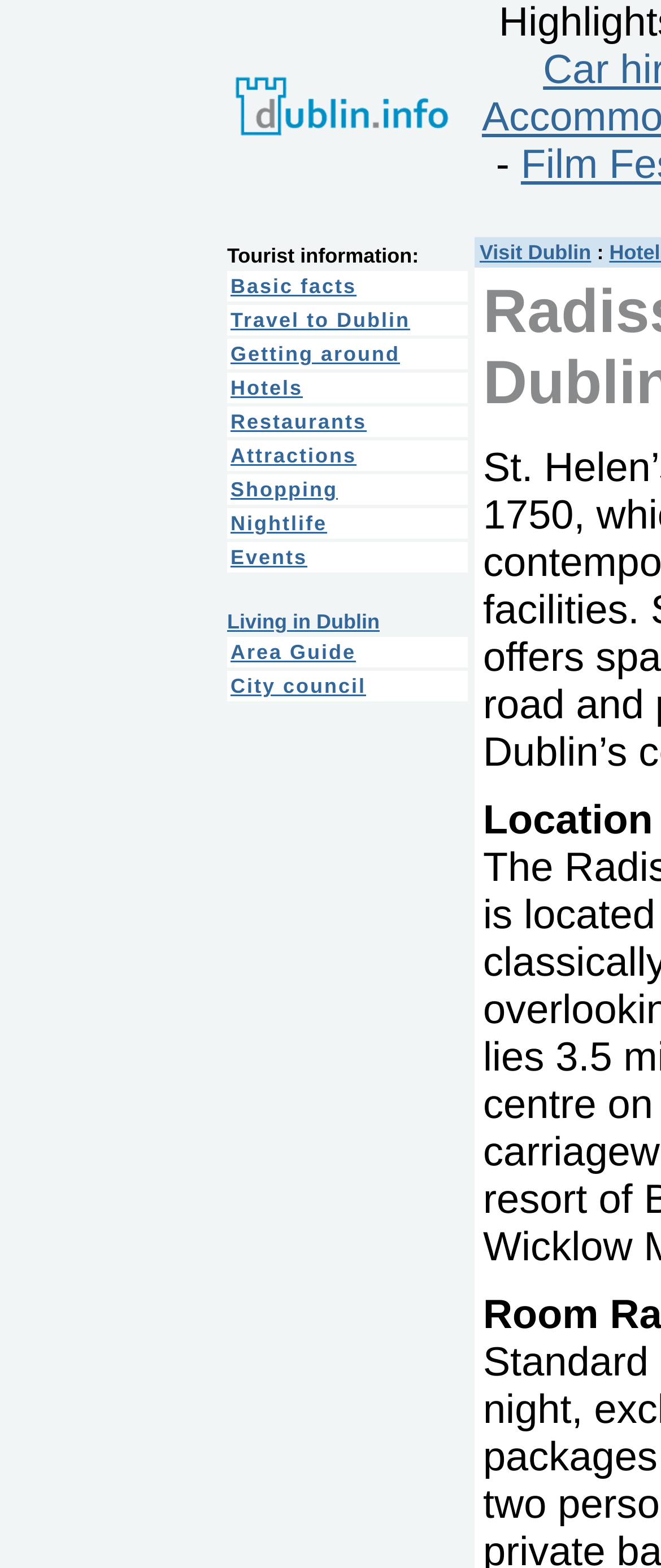Determine the bounding box coordinates for the region that must be clicked to execute the following instruction: "Visit Travel to Dublin".

[0.349, 0.197, 0.621, 0.212]